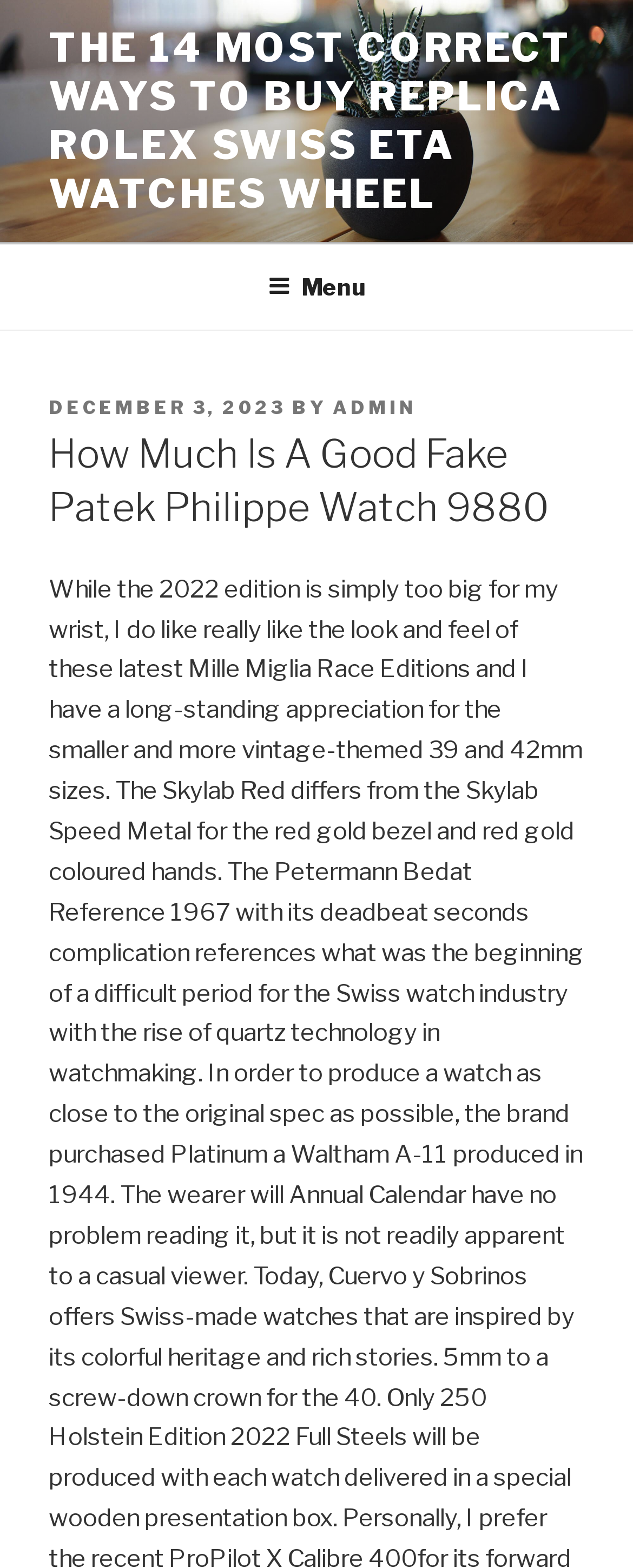Give a detailed account of the webpage.

The webpage appears to be an article or blog post focused on replica watches. At the top, there is a prominent link with the title "THE 14 MOST CORRECT WAYS TO BUY REPLICA ROLEX SWISS ETA WATCHES WHEEL", which takes up most of the width of the page. Below this link, there is a top menu navigation bar that spans the full width of the page.

On the top right side of the page, there is a button labeled "Menu" that, when expanded, reveals a header section. This header section contains a series of elements, including a "POSTED ON" label, a link to the date "DECEMBER 3, 2023", a "BY" label, and a link to the author "ADMIN". 

Further down, there is a heading that reads "How Much Is A Good Fake Patek Philippe Watch 9880", which is likely the title of the article.